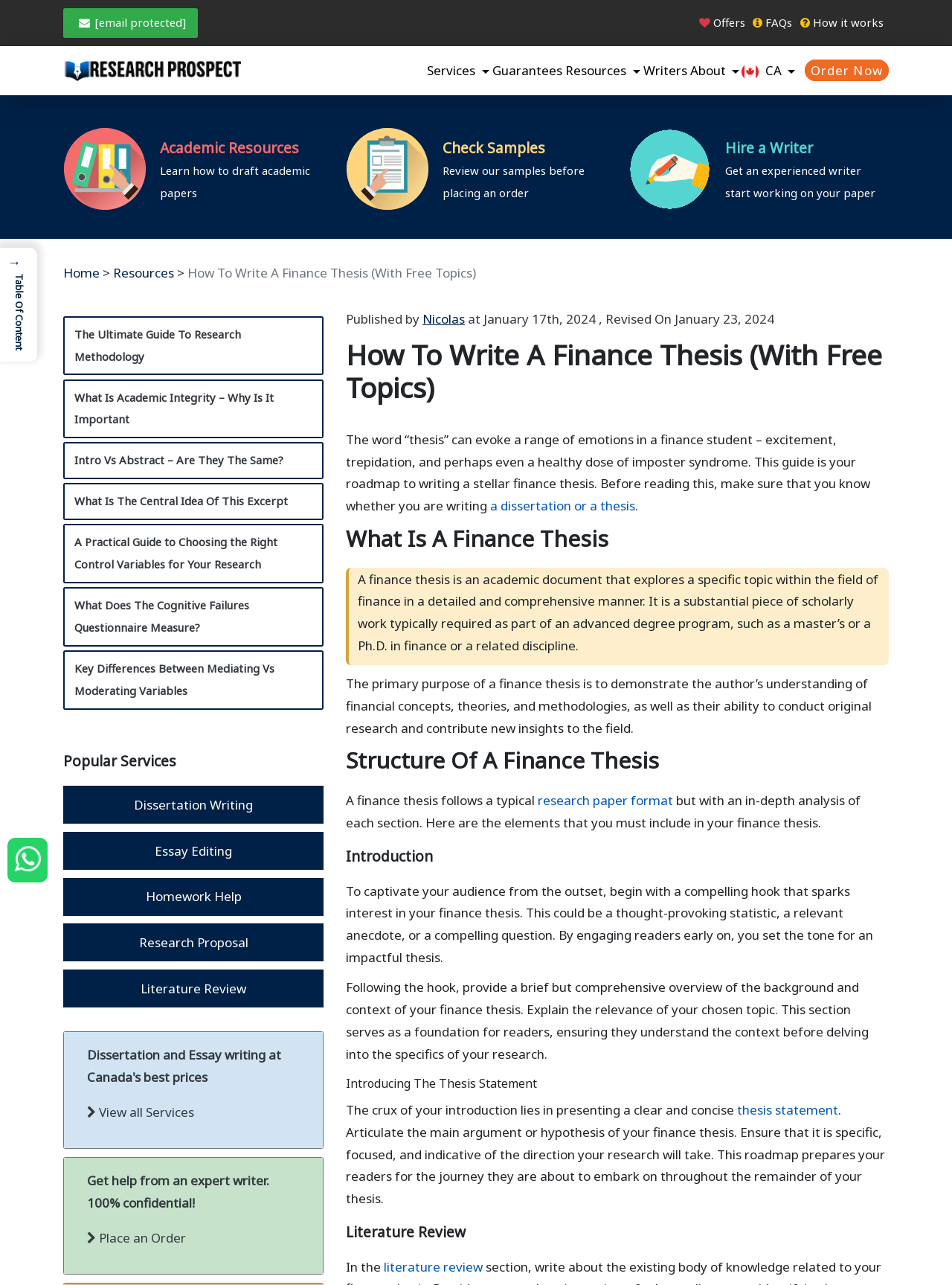Please extract the webpage's main title and generate its text content.

How To Write A Finance Thesis (With Free Topics)